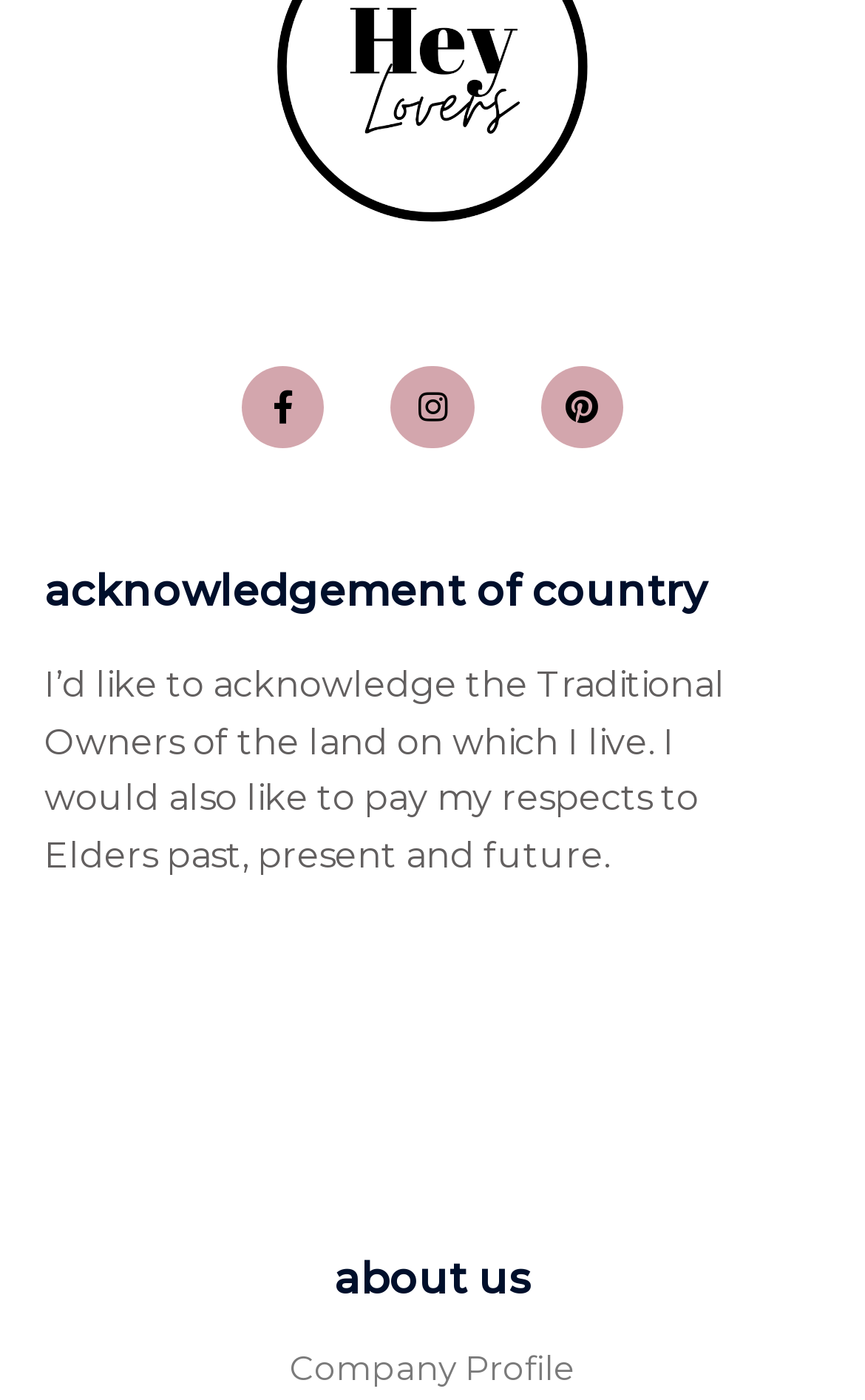Using the description "Instagram", locate and provide the bounding box of the UI element.

[0.452, 0.261, 0.548, 0.32]